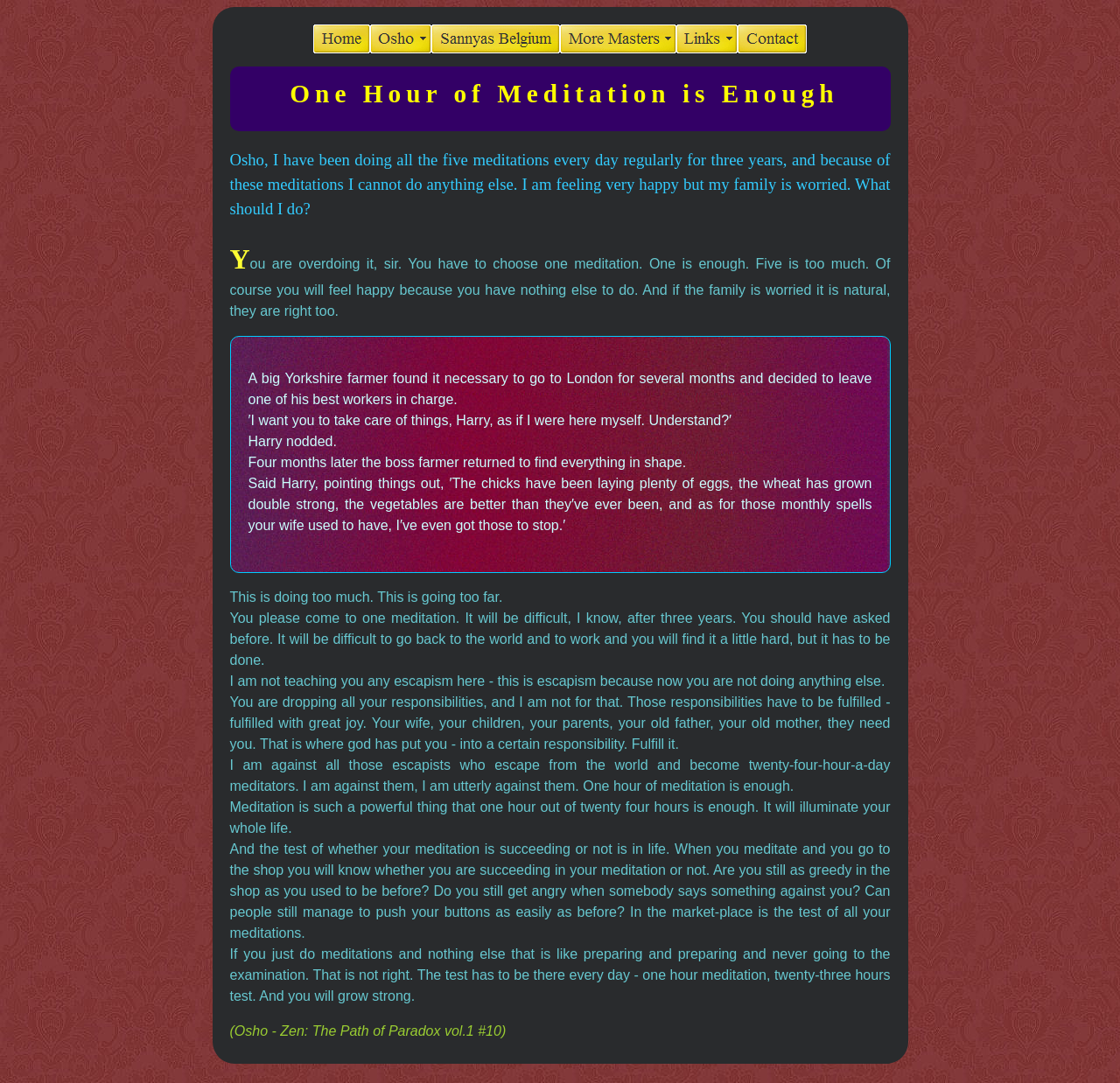Articulate a complete and detailed caption of the webpage elements.

This webpage is about meditation and its importance in daily life. At the top, there is a navigation menu with links to "Home", "Osho", "Sannyas Belgium", "More Masters", "Links", and "Contact", each accompanied by an image. 

Below the navigation menu, there is a main heading that reads "One Hour of Meditation is Enough". This is followed by a question from someone who has been doing five meditations daily for three years and is feeling happy but worried about their family's concerns. 

The response to this question is a series of paragraphs that discuss the importance of balance in life. The author advises the person to choose one meditation and not overdo it, as it can lead to escapism and neglect of responsibilities. The author emphasizes that one hour of meditation is enough and that it should be balanced with fulfilling responsibilities in life. 

The text also includes a story about a farmer who leaves his worker in charge and returns to find everything in order, and a series of statements that discuss the importance of meditation in daily life, such as how it can illuminate one's life and help in overcoming greed and anger. 

At the bottom of the page, there is a footnote that attributes the text to Osho's book "Zen: The Path of Paradox vol.1 #10".